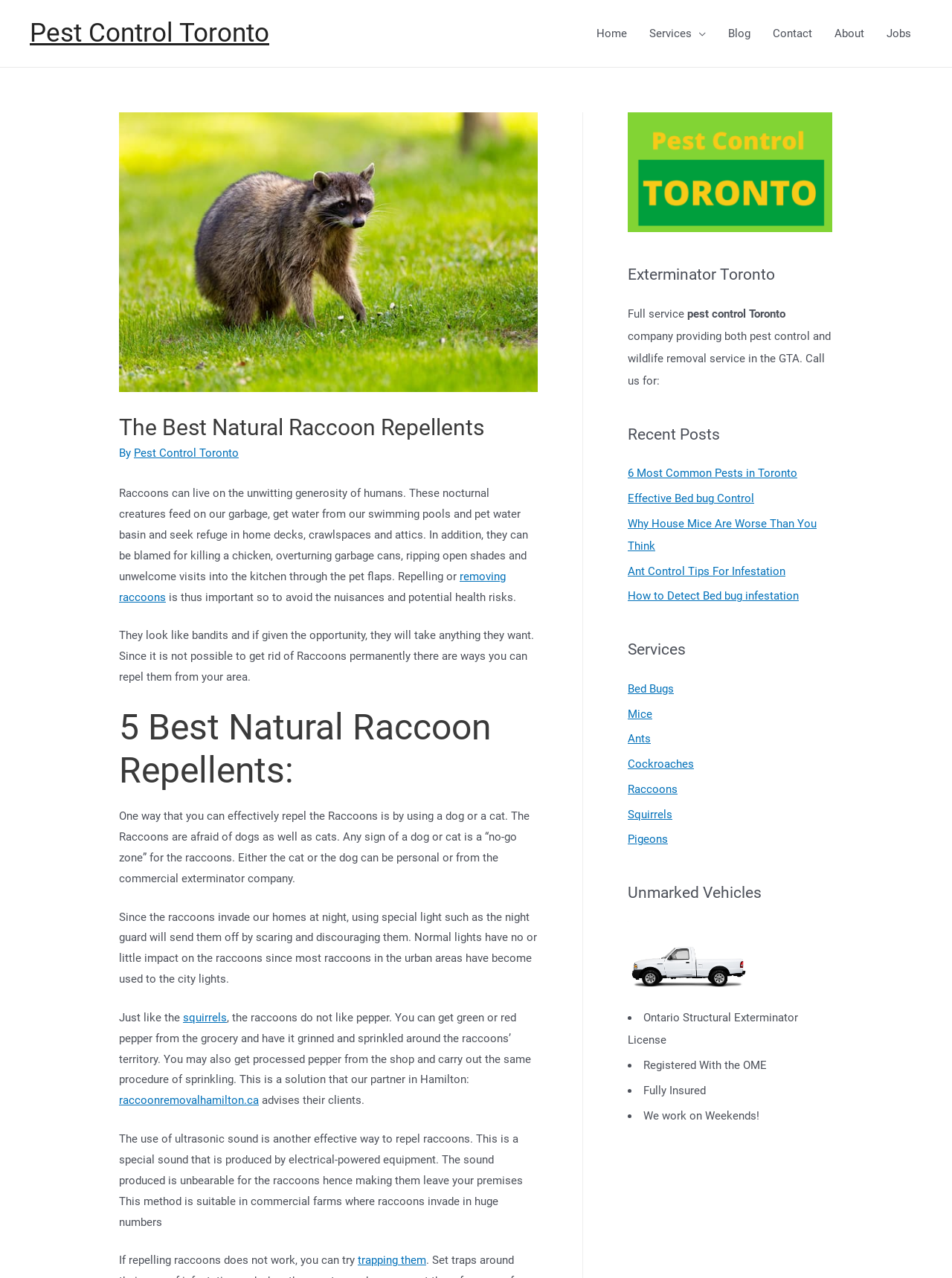Find the bounding box coordinates for the area that should be clicked to accomplish the instruction: "Call the phone number for raccoon control".

[0.031, 0.014, 0.283, 0.038]